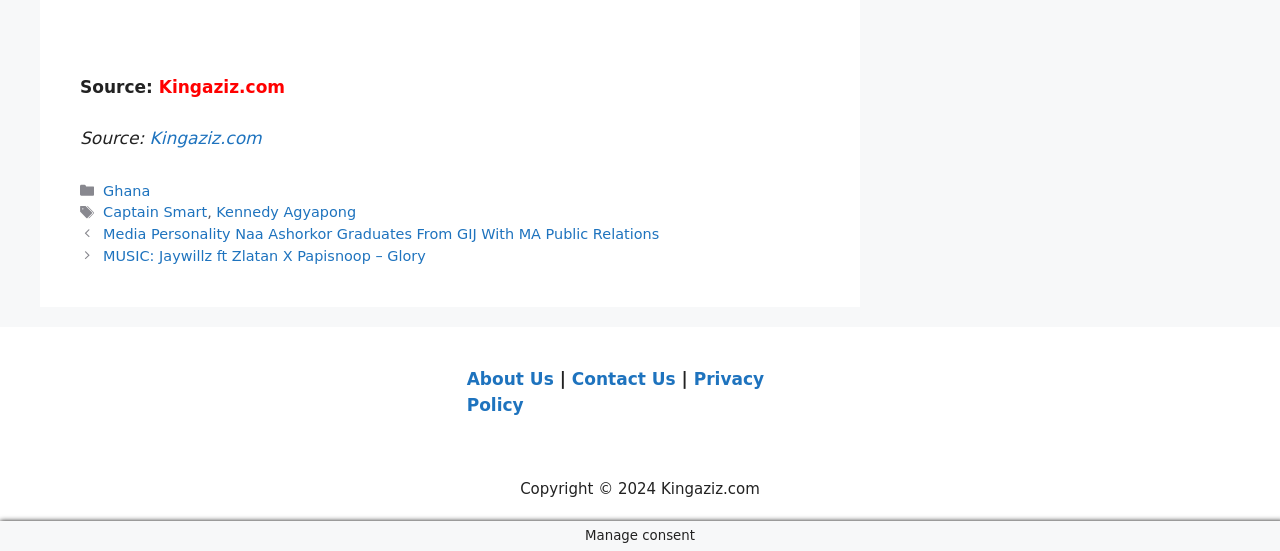Please specify the bounding box coordinates of the region to click in order to perform the following instruction: "View post about Media Personality Naa Ashorkor Graduates From GIJ With MA Public Relations".

[0.081, 0.41, 0.515, 0.439]